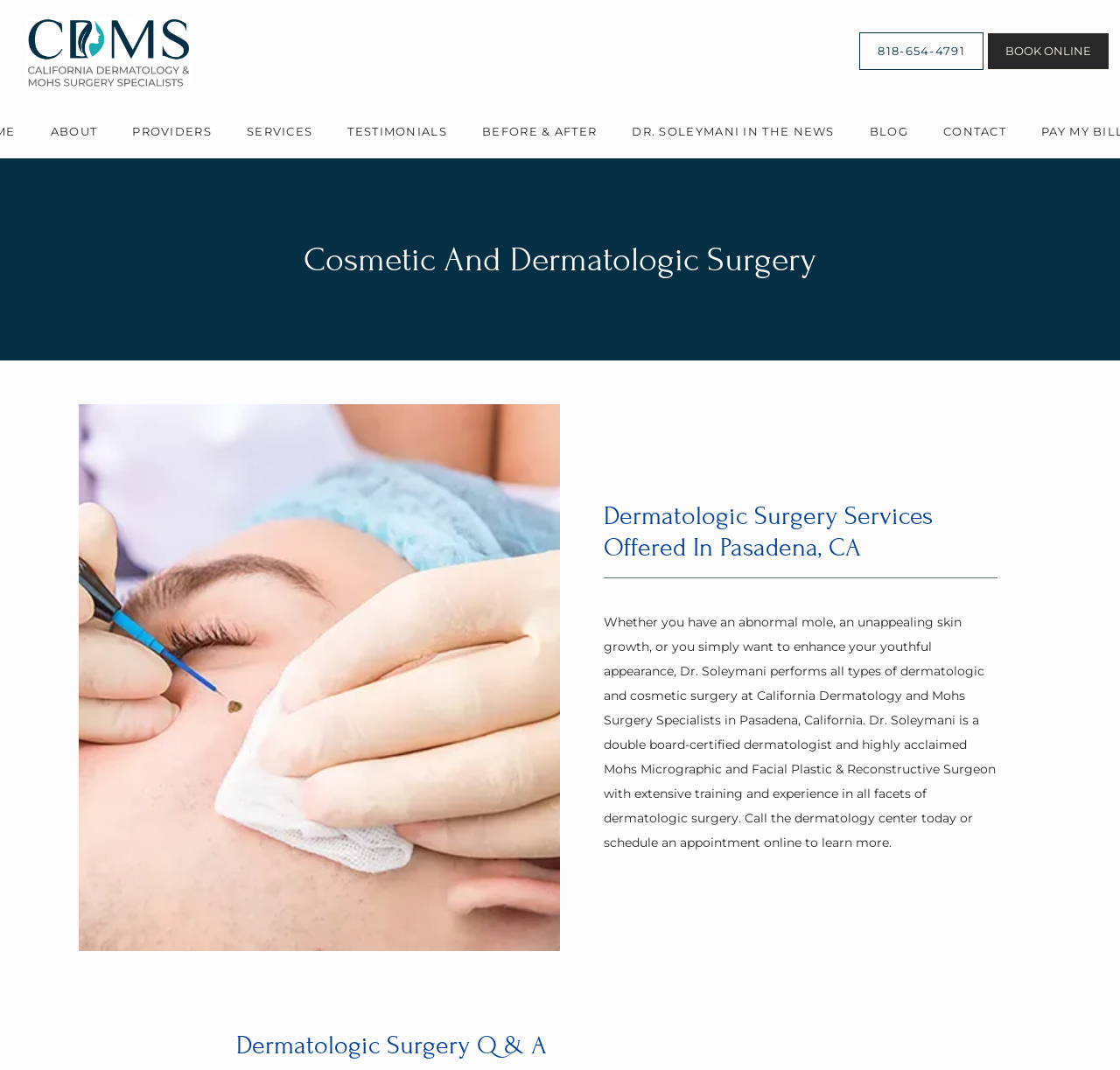Locate the bounding box coordinates of the element's region that should be clicked to carry out the following instruction: "Learn more about SERVICES". The coordinates need to be four float numbers between 0 and 1, i.e., [left, top, right, bottom].

[0.22, 0.116, 0.279, 0.129]